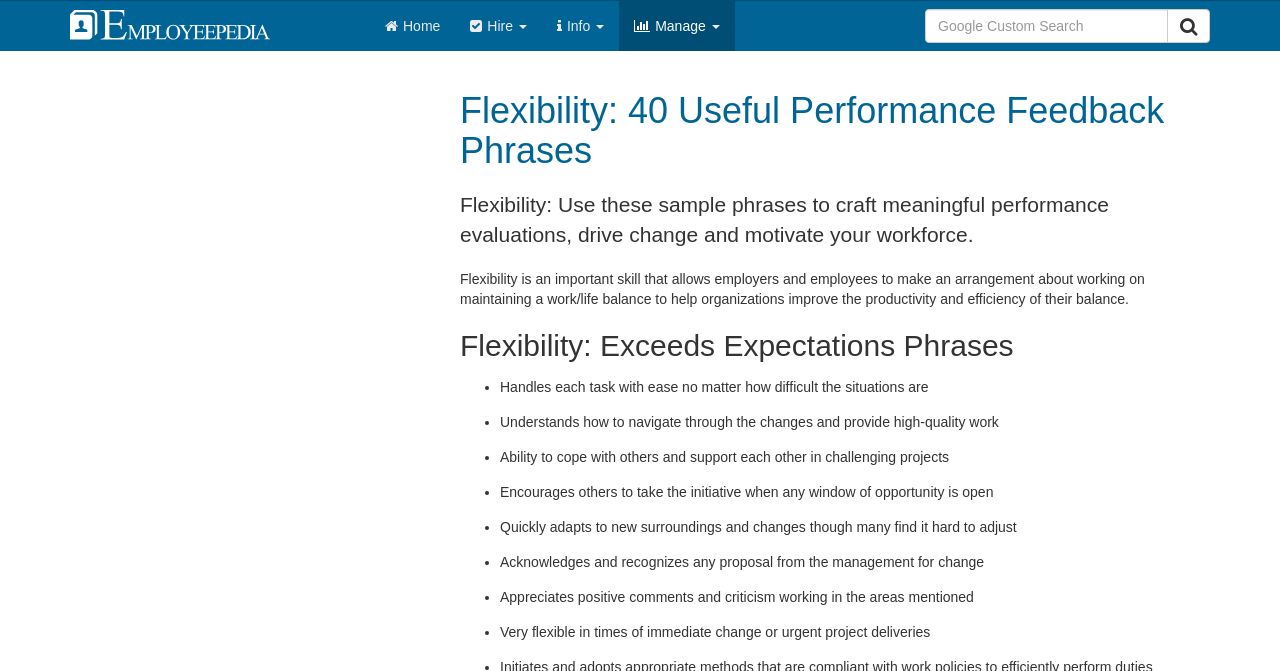Identify the bounding box coordinates of the region that needs to be clicked to carry out this instruction: "Go to home page". Provide these coordinates as four float numbers ranging from 0 to 1, i.e., [left, top, right, bottom].

[0.289, 0.001, 0.356, 0.076]